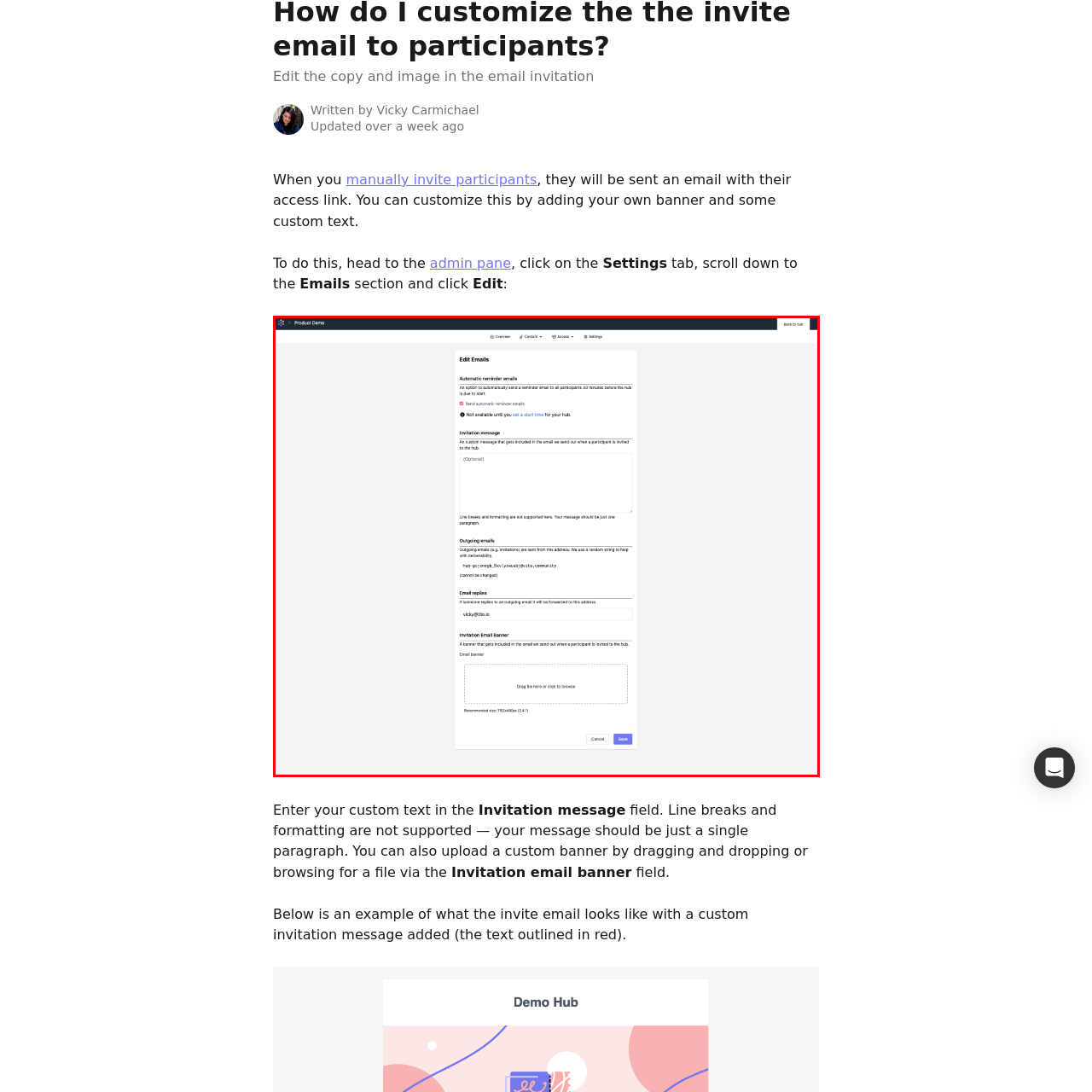Create a detailed narrative describing the image bounded by the red box.

The image displays a user interface titled "Edit Emails," which allows users to configure settings related to automatic emails sent to participants. 

At the top, there's a section for "Automatic reminder emails," detailing that admins can add a message to be included in the emails sent for participant invitations. An option is indicated to send "automated reminder emails," with a note that this feature may not be available for all hubs.

Below, an "Invitation message" field is provided, allowing the entry of a custom message to be included in the invitation email. The accompanying note states that formatting is limited to a single paragraph.

Next, an "Outgoing emails" section explains that questions regarding email addresses can be directed to a specific support email, providing assistance details for members experiencing difficulties.

Further down, there are fields for "Email replies," where admins can set an email address for responses if participants reply to the outgoing invitations.

The final area is for the "Invitation Email Banner," where users can upload a banner image to accompany the invitation email. It includes clear instructions for dragging and dropping or browsing for a file, along with a recommendation for the image dimensions.

At the bottom, there are buttons for saving changes or cancelling the actions undertaken in this interface. The design emphasizes user-friendly navigation and clear instructions for effectively managing email communication.